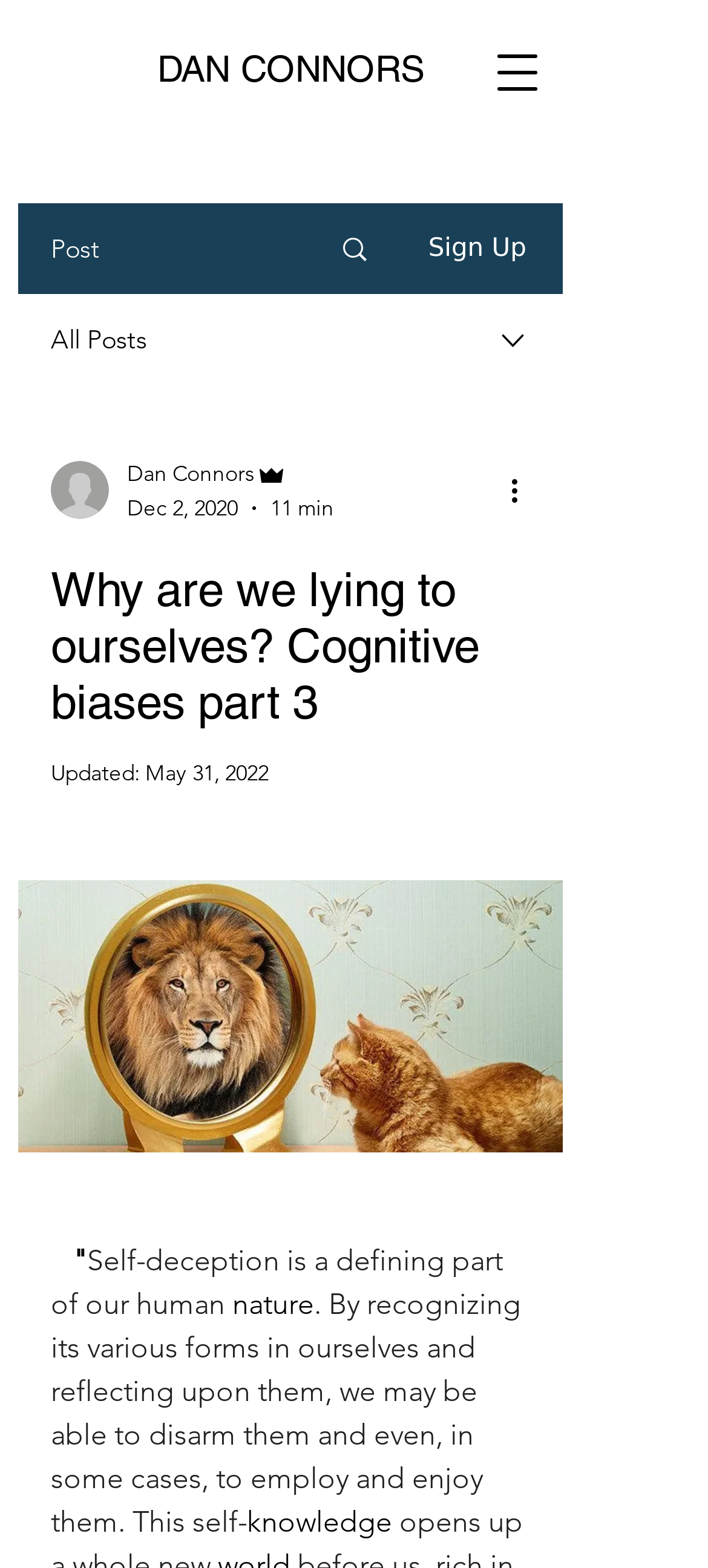Is the article updated?
We need a detailed and meticulous answer to the question.

I found that the article is updated by looking at the StaticText element with the text 'Updated:' which is located near the date of the article, indicating that the article has been updated.